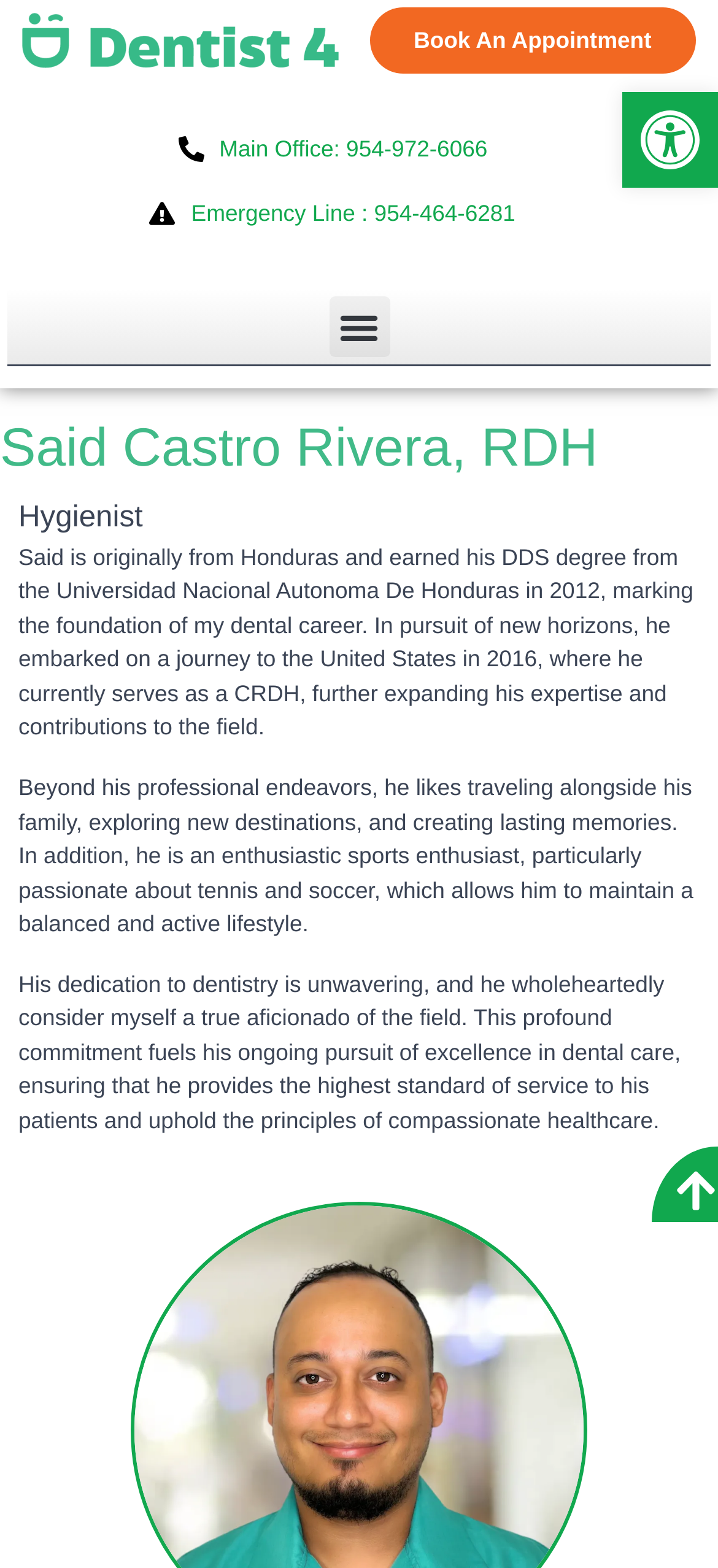What does Said Castro Rivera like to do in his free time?
Look at the image and answer with only one word or phrase.

Traveling and sports